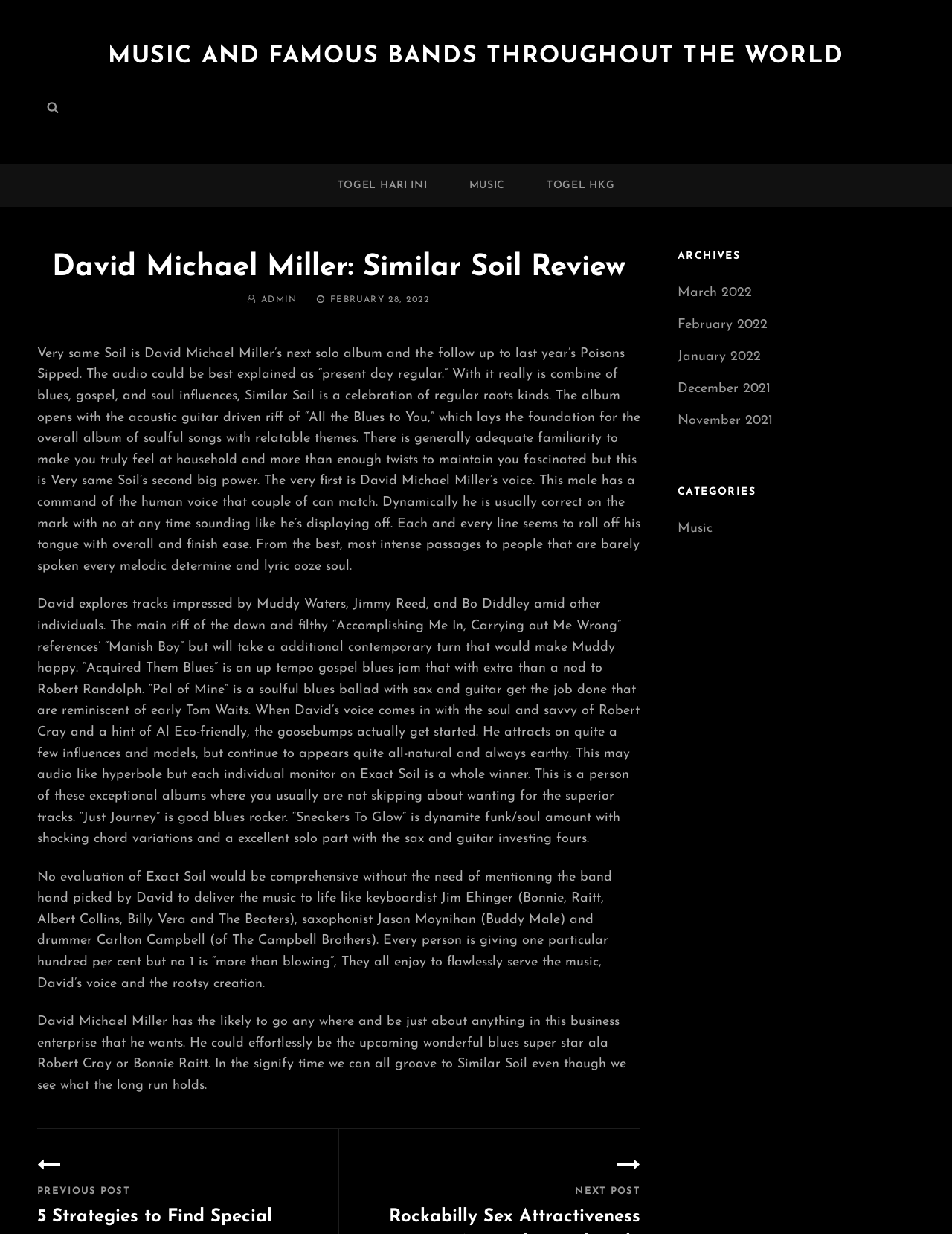Determine the bounding box for the UI element that matches this description: "March 2022".

[0.712, 0.232, 0.79, 0.243]